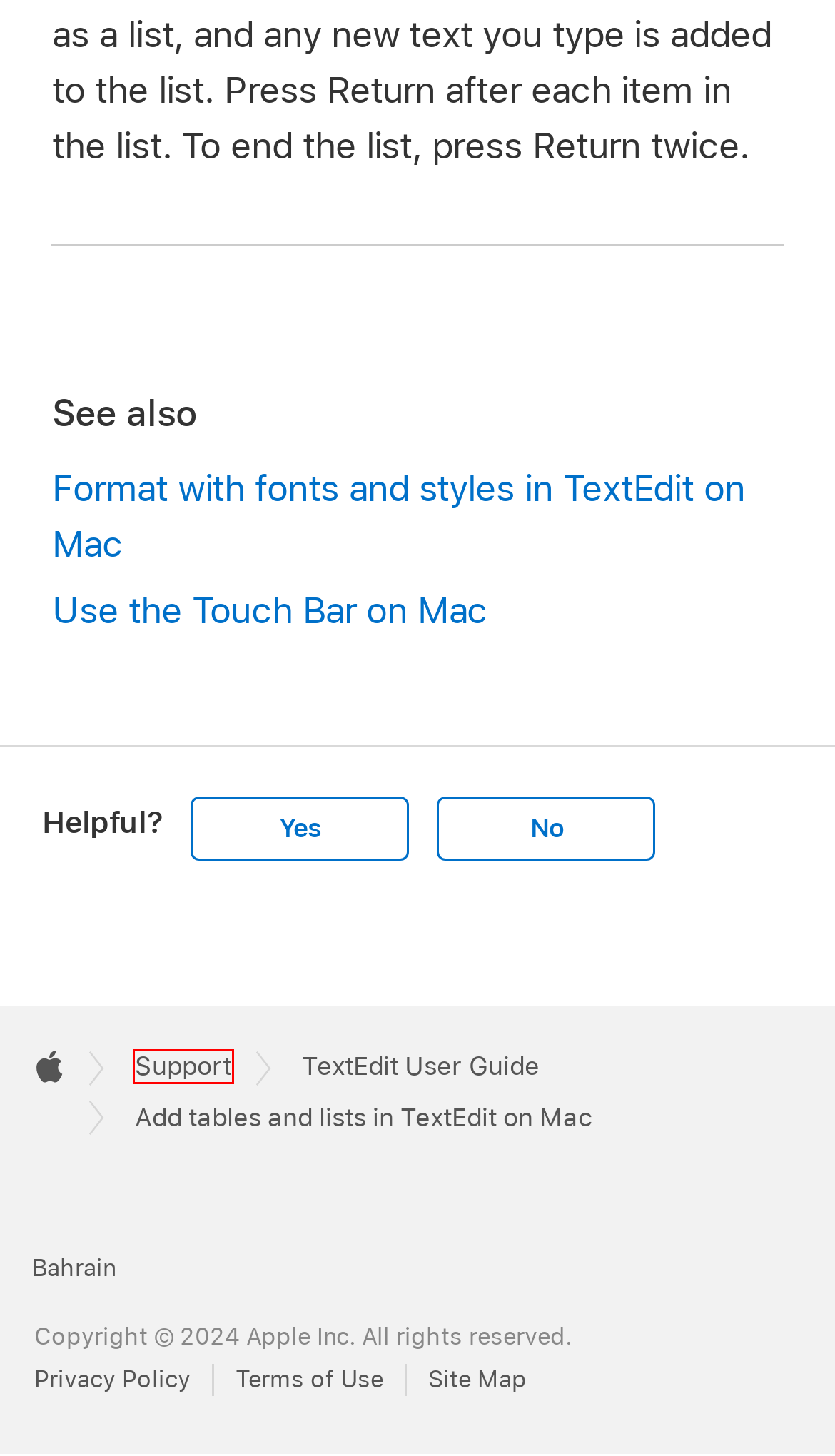You are given a screenshot of a webpage with a red rectangle bounding box around a UI element. Select the webpage description that best matches the new webpage after clicking the element in the bounding box. Here are the candidates:
A. Legal - Apple Privacy Policy - Apple
B. Format with fonts and styles in TextEdit on Mac - Apple Support (BH)
C. Apple - Legal
D. Site Map - Apple (BH)
E. Official Apple Support
F. Use the Touch Bar on Mac - Apple Support (BH)
G. Choose Your Country or Region - Apple Support
H. TextEdit User Guide for Mac - Apple Support (BH)

E